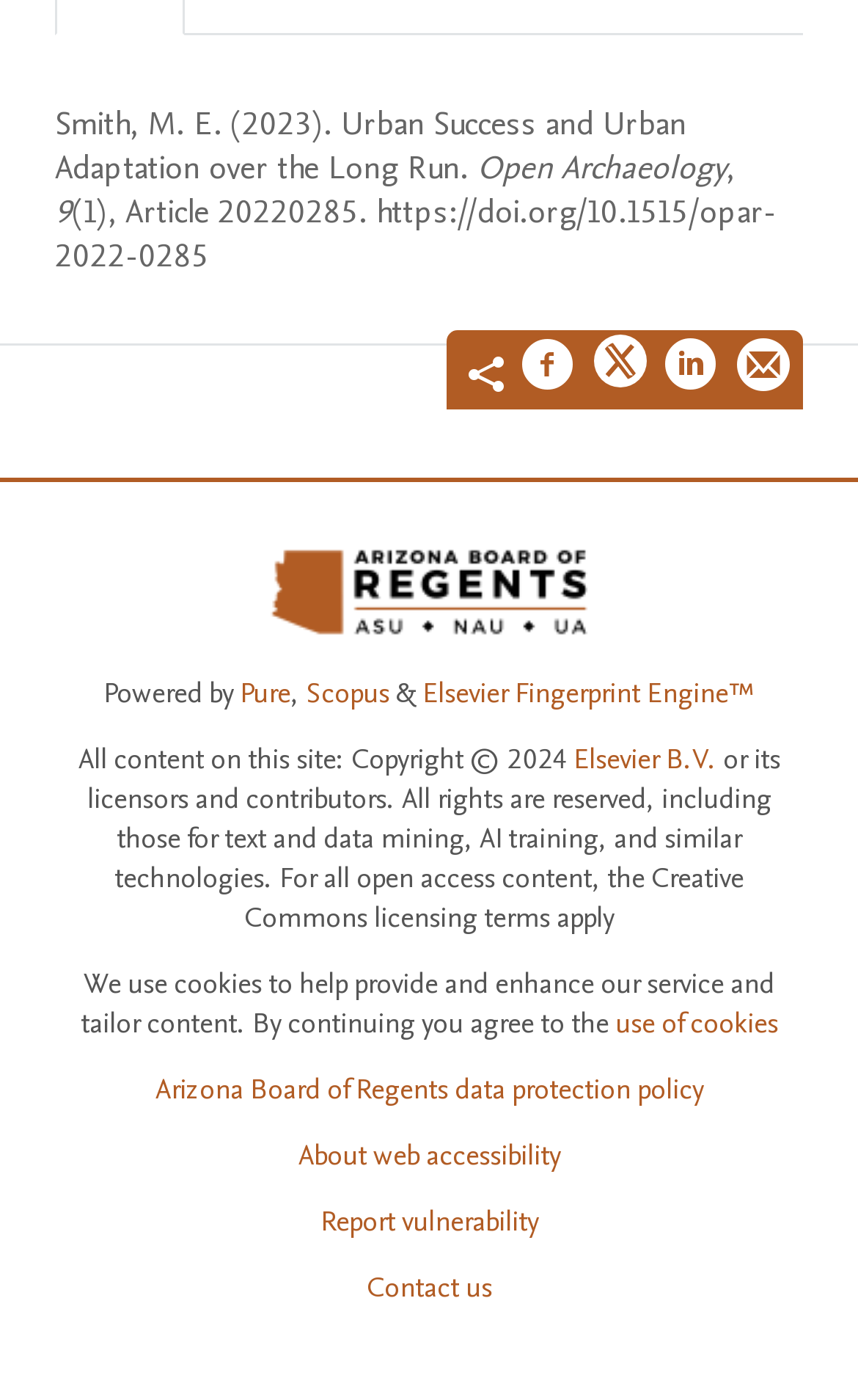Predict the bounding box coordinates of the area that should be clicked to accomplish the following instruction: "Share on Facebook". The bounding box coordinates should consist of four float numbers between 0 and 1, i.e., [left, top, right, bottom].

[0.608, 0.241, 0.672, 0.29]